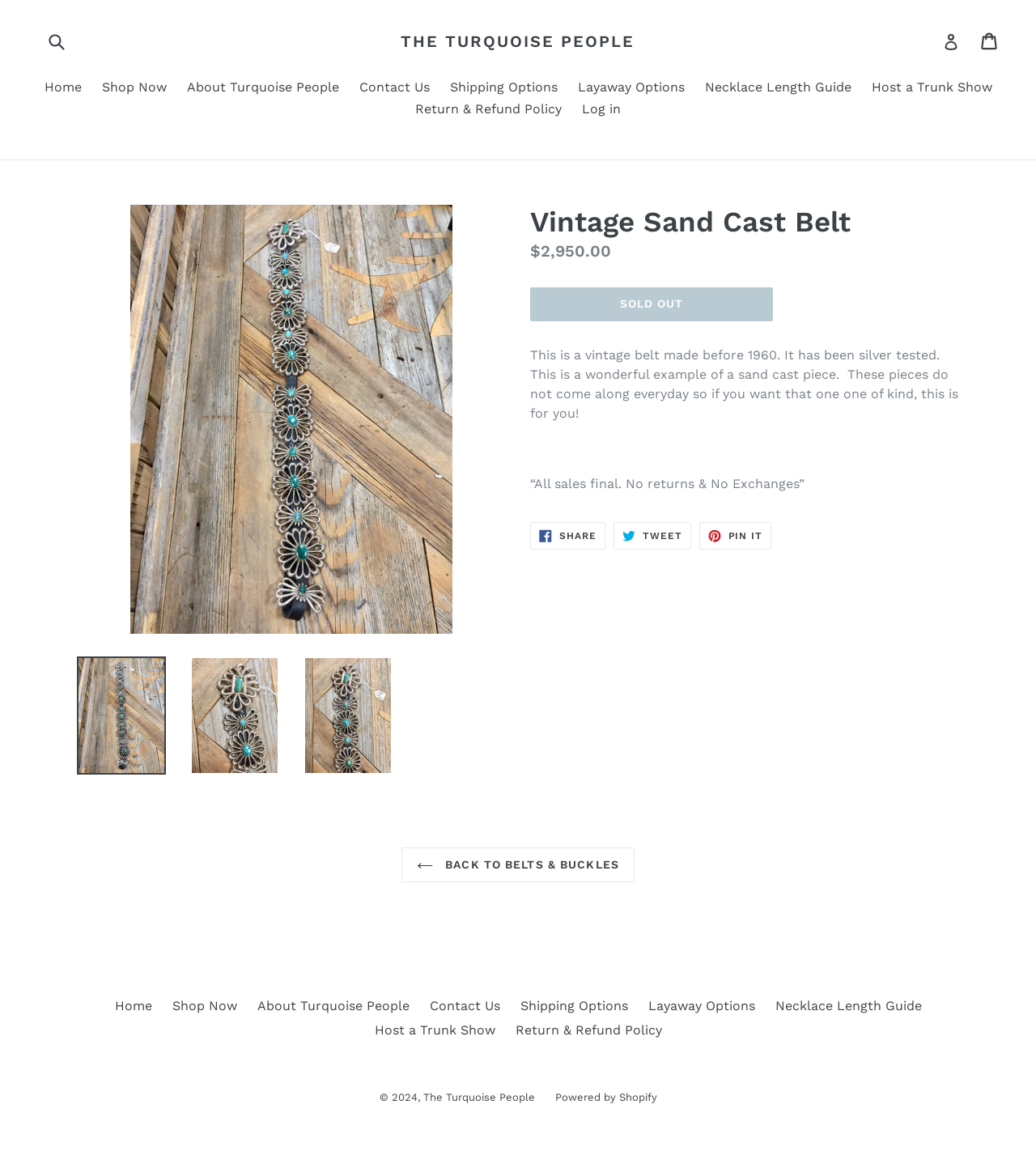Answer the following query with a single word or phrase:
Is the vintage belt available for purchase?

No